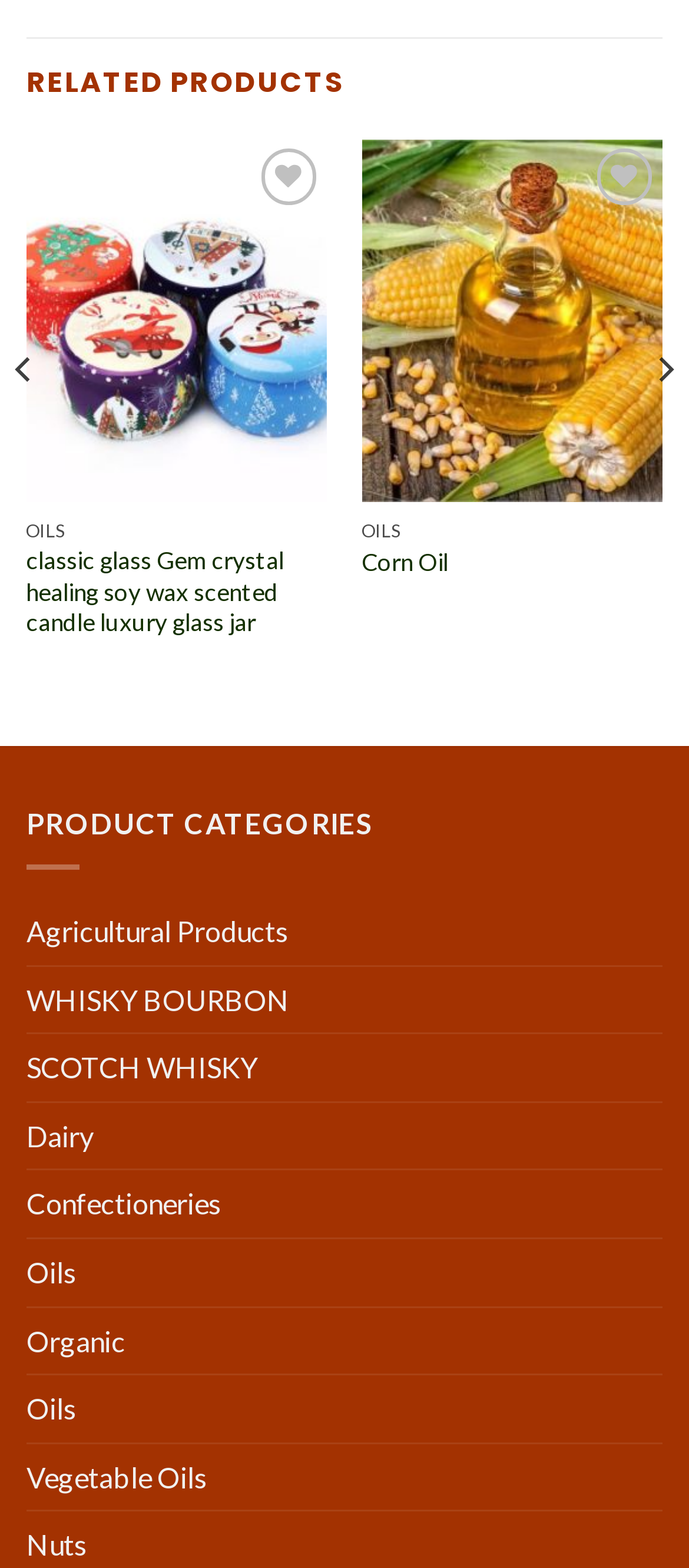Locate the bounding box coordinates of the element that should be clicked to fulfill the instruction: "Go to Oils".

[0.038, 0.79, 0.11, 0.833]